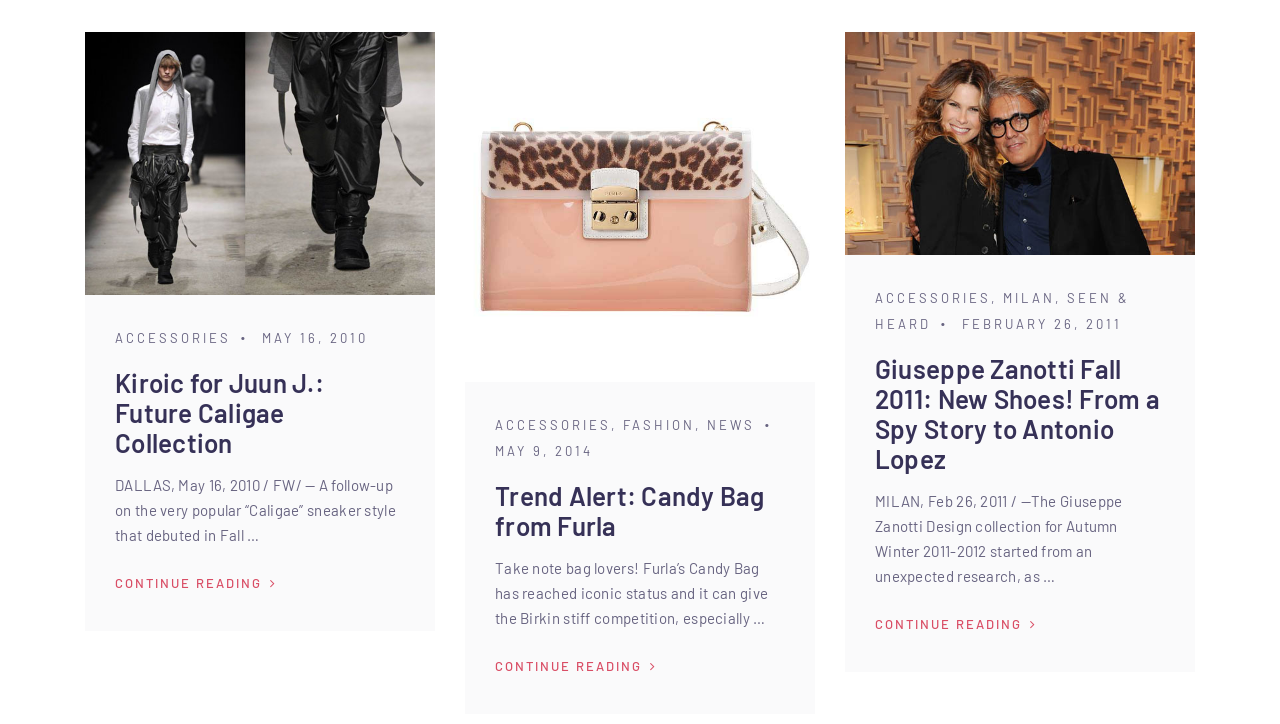Could you locate the bounding box coordinates for the section that should be clicked to accomplish this task: "Read about Kiroic for Juun J.: Future Caligae Collection".

[0.09, 0.508, 0.316, 0.632]